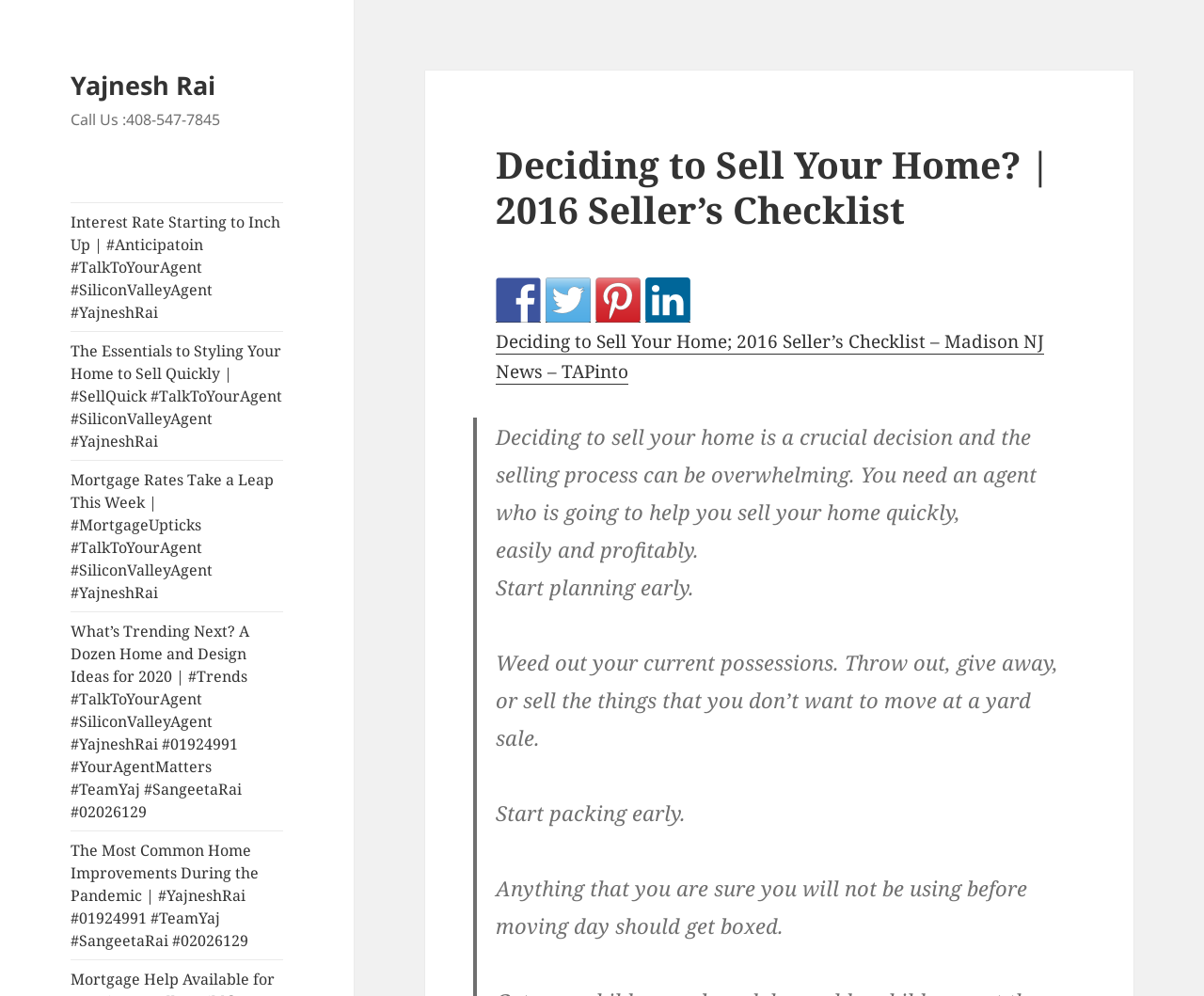Please identify the bounding box coordinates of the clickable area that will fulfill the following instruction: "Check the 2016 Seller’s Checklist". The coordinates should be in the format of four float numbers between 0 and 1, i.e., [left, top, right, bottom].

[0.412, 0.142, 0.882, 0.233]